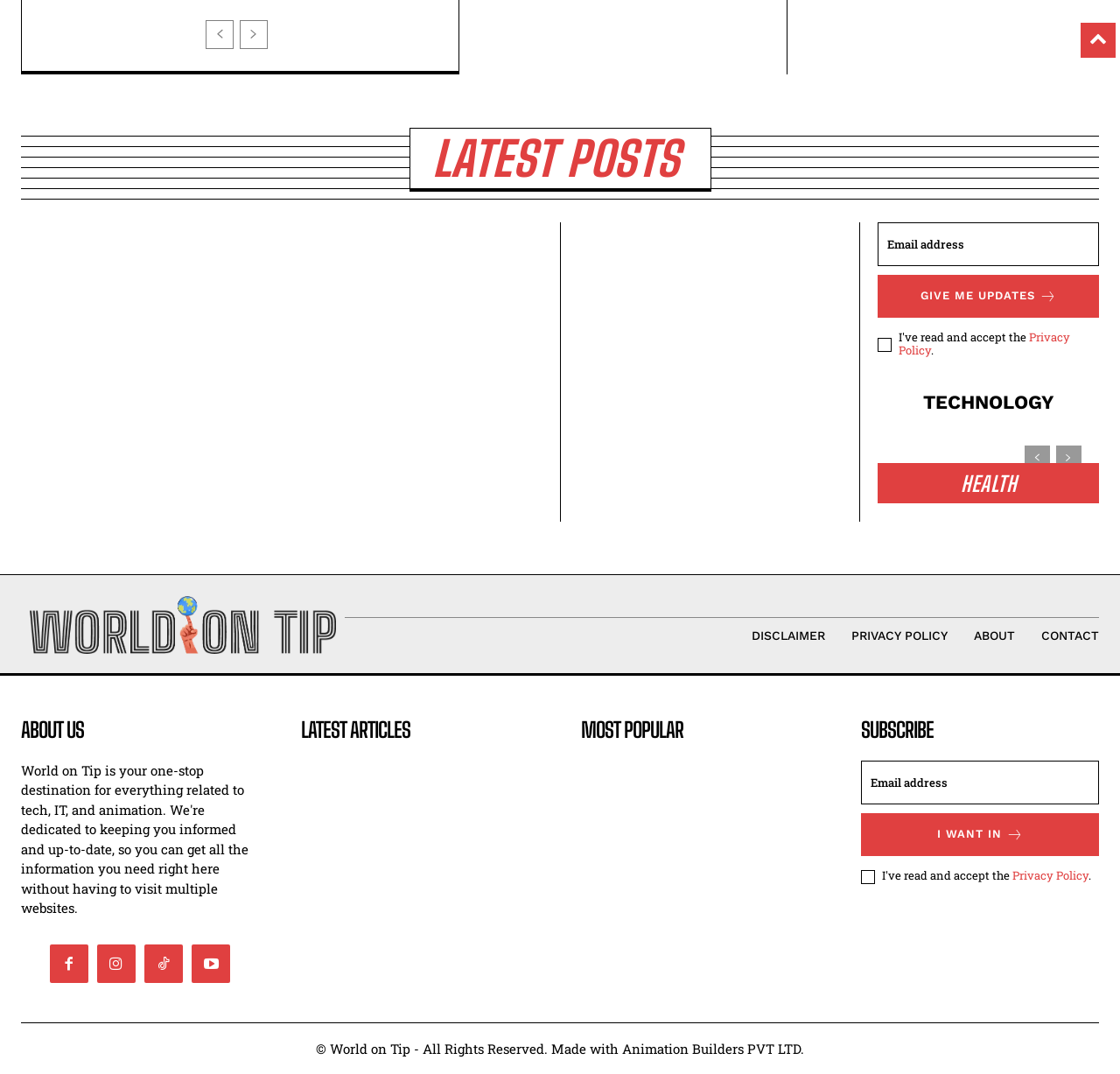Provide the bounding box coordinates in the format (top-left x, top-left y, bottom-right x, bottom-right y). All values are floating point numbers between 0 and 1. Determine the bounding box coordinate of the UI element described as: Privacy Policy

[0.904, 0.808, 0.972, 0.823]